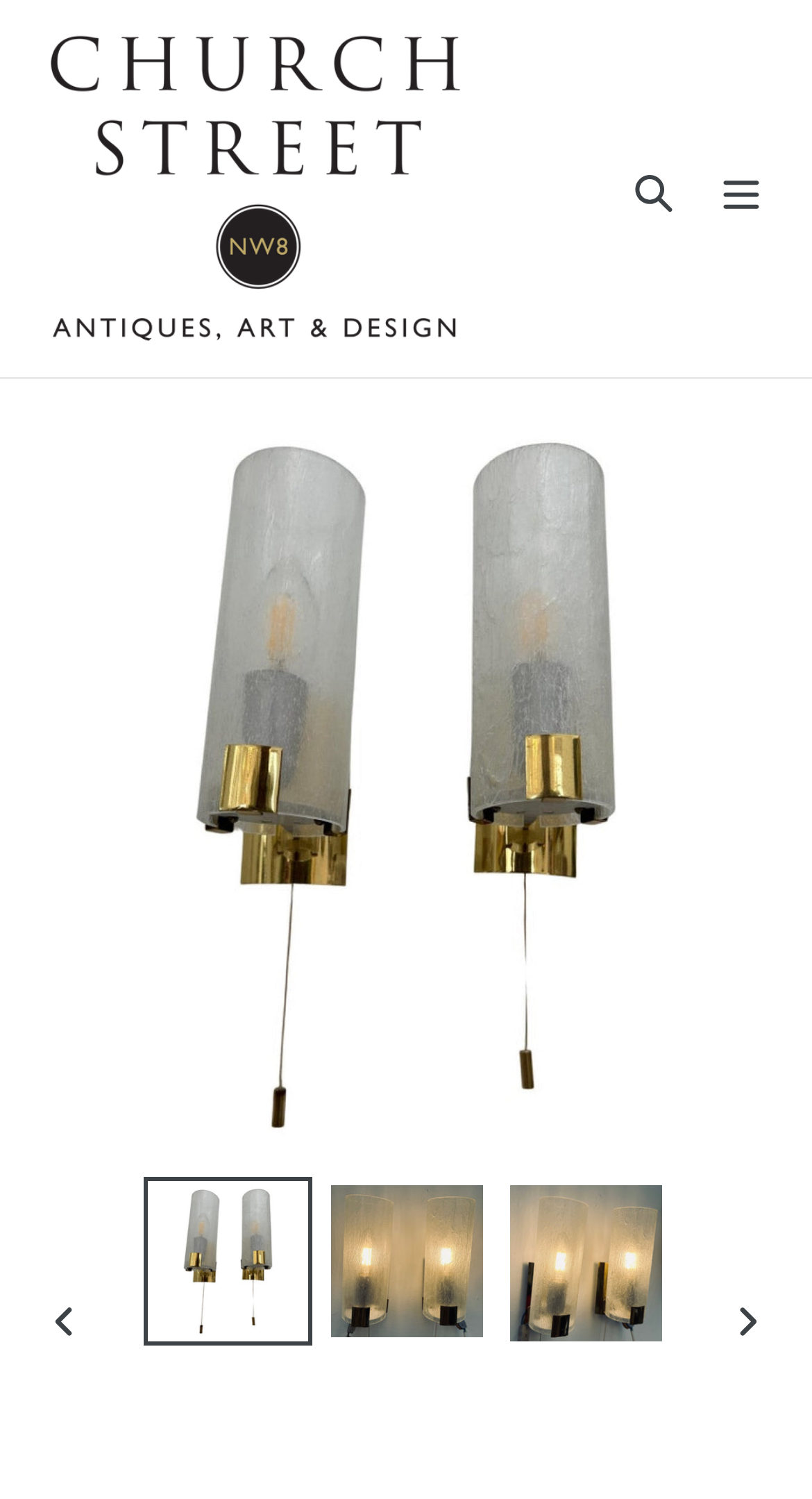Give a detailed explanation of the elements present on the webpage.

This webpage appears to be a product page for a pair of 1970s German frosted tubular glass wall light sconces. At the top left, there is a link to "Church Street Antiques and Art Dealers" accompanied by an image of the same name. Below this, there are two buttons, "Search" and "Menu", which are positioned side by side. 

The main content of the page is an image of the product, a pair of 1970s German Tubular Frosted Glass Wall Lights, which takes up most of the page. Below the image, there are navigation buttons to browse through multiple images of the product. There are three options to "Load image into Gallery viewer" with corresponding links and images, allowing users to view different images of the product. These options are positioned in a horizontal row. 

On the left side of the navigation buttons, there is a "PREVIOUS SLIDE" button, and on the right side, there is a "NEXT SLIDE" button. These buttons are used to navigate through the images of the product.